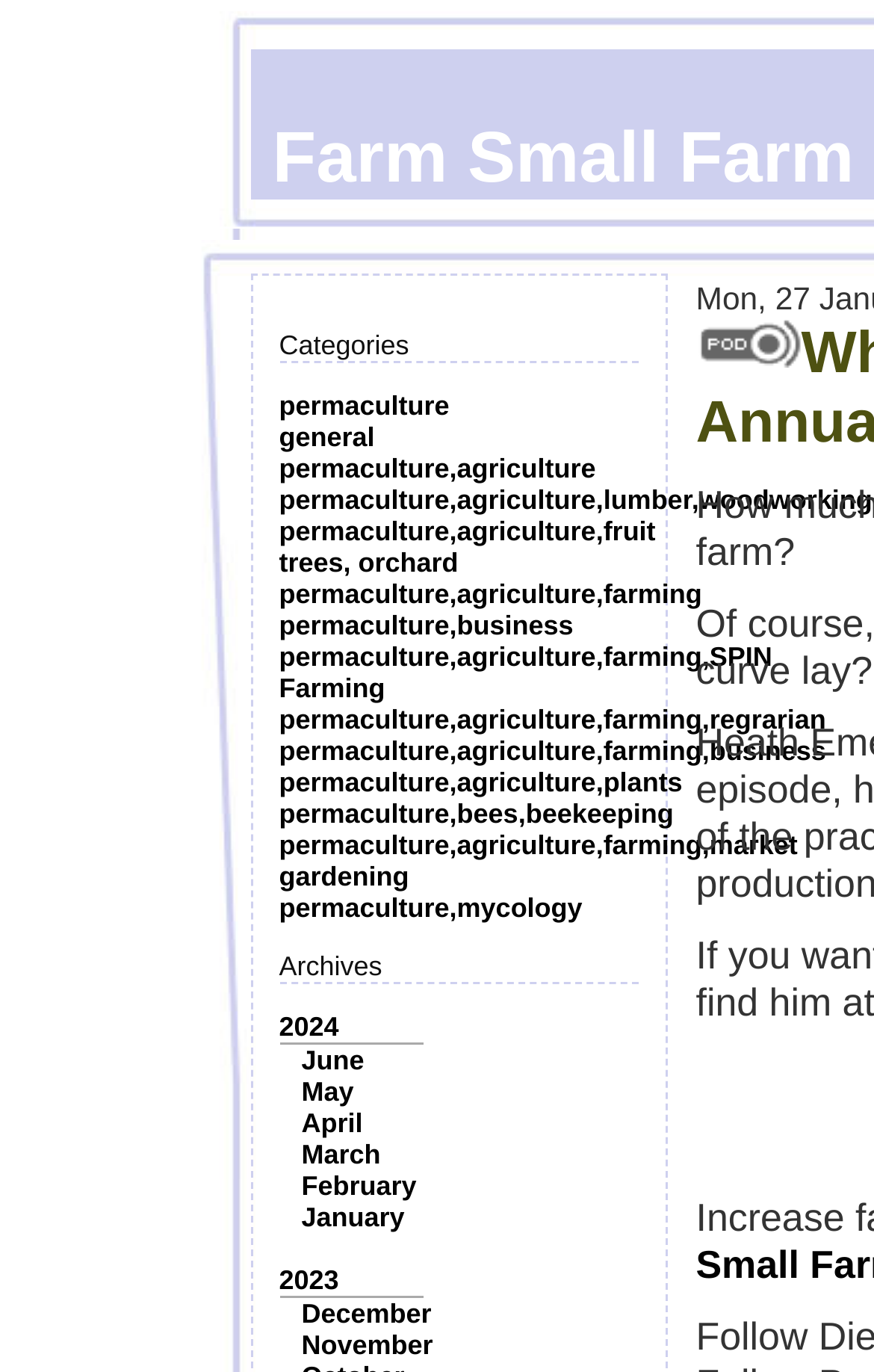Kindly determine the bounding box coordinates for the area that needs to be clicked to execute this instruction: "click on permaculture category".

[0.319, 0.284, 0.514, 0.307]